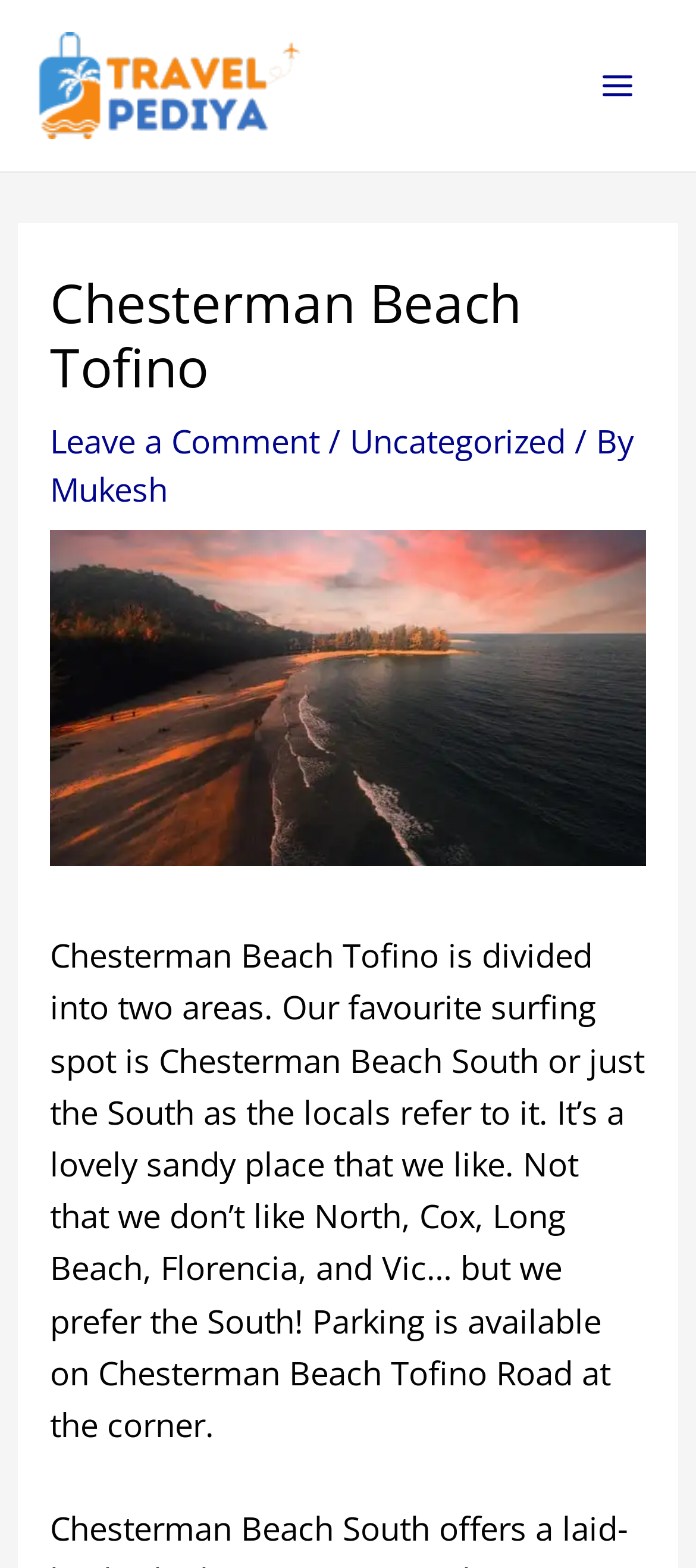How many areas is Chesterman Beach divided into?
Please provide a full and detailed response to the question.

According to the text on the webpage, 'Chesterman Beach Tofino is divided into two areas.' This information can be found in the main content section of the webpage.